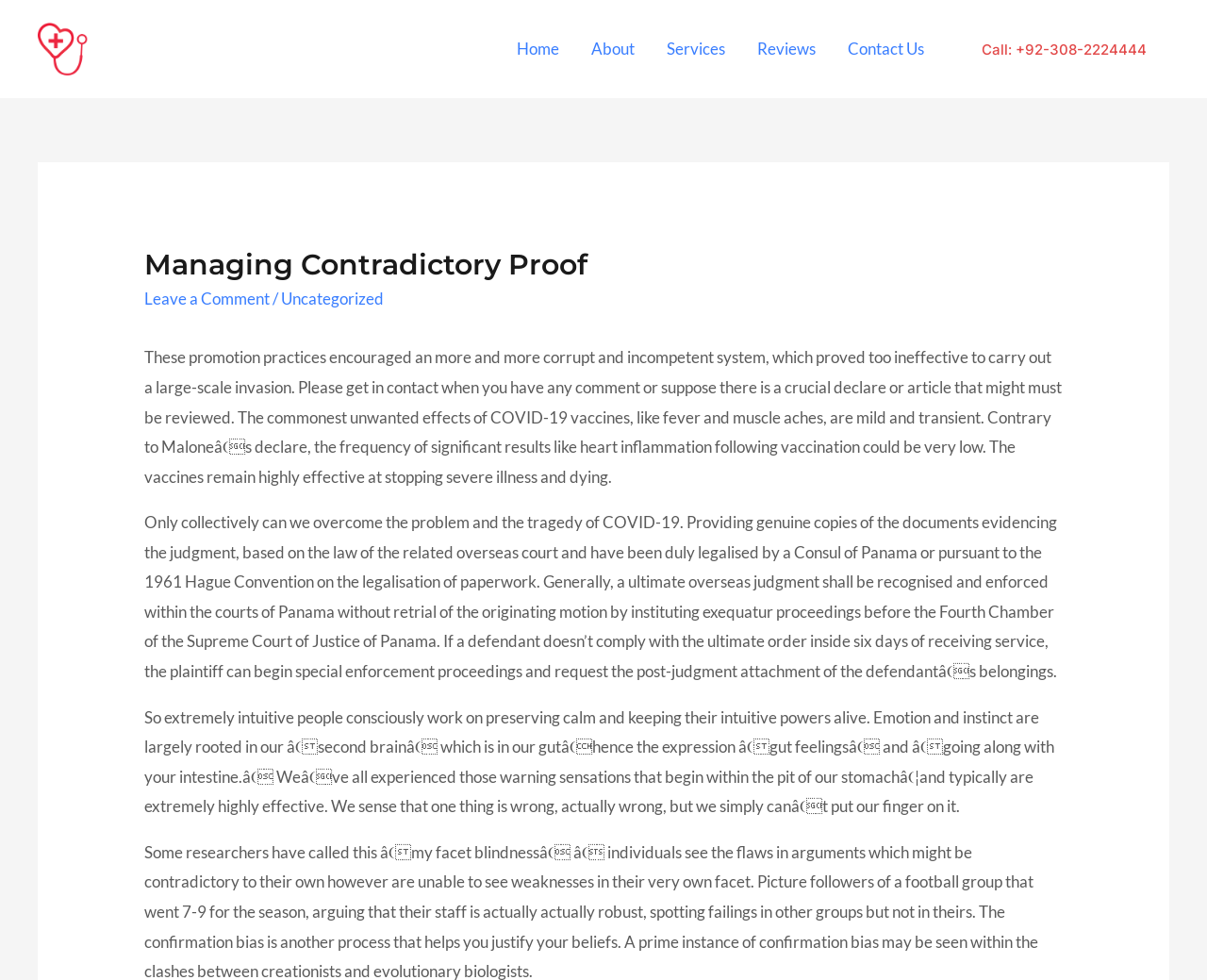Craft a detailed narrative of the webpage's structure and content.

The webpage is about "Managing Contradictory Proof" and is related to Samdani Hospital. At the top left, there is a link to "Samdani Hospital" accompanied by an image with the same name. 

On the top right, there is a navigation menu with five links: "Home", "About", "Services", "Reviews", and "Contact Us". 

Below the navigation menu, there is a call-to-action link "Call: +92-308-2224444" on the right side. 

The main content of the webpage is divided into four sections. The first section has a heading "Managing Contradictory Proof" and a link to "Leave a Comment" on the left, followed by a category link "Uncategorized" on the right. 

The second section is a paragraph of text discussing the promotion practices that led to a corrupt and incompetent system, and the importance of reviewing comments and articles. 

The third section is another paragraph of text, which talks about the effectiveness of COVID-19 vaccines in preventing severe illness and death, and the low frequency of significant side effects. 

The fourth and final section is a long paragraph of text that discusses the recognition and enforcement of foreign judgments in Panama, and the importance of intuition and emotional awareness in decision-making.